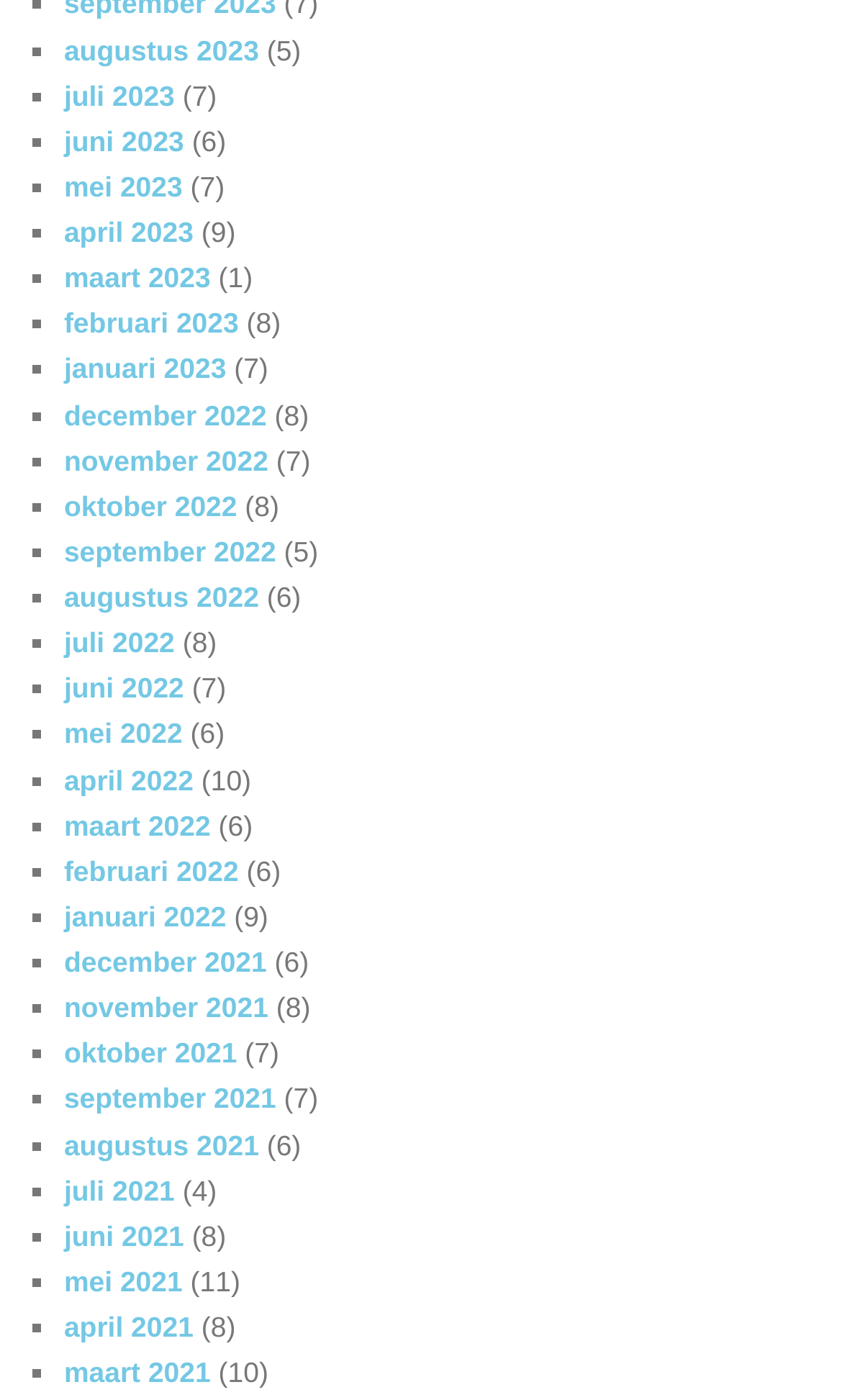What is the pattern of the list markers?
Based on the screenshot, provide a one-word or short-phrase response.

■